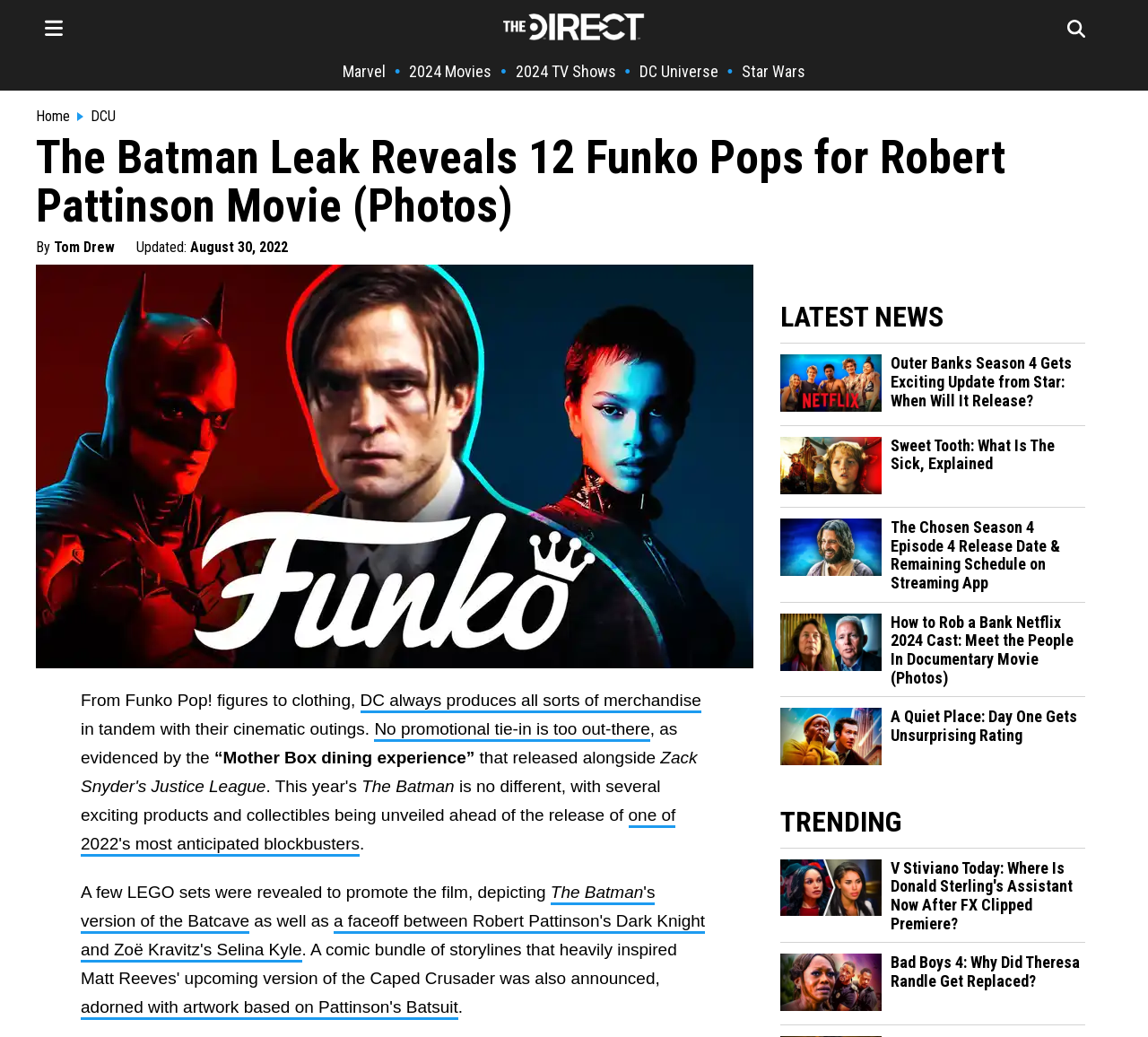Find the bounding box coordinates of the clickable area that will achieve the following instruction: "Click the link to The Direct Homepage".

[0.438, 0.027, 0.562, 0.042]